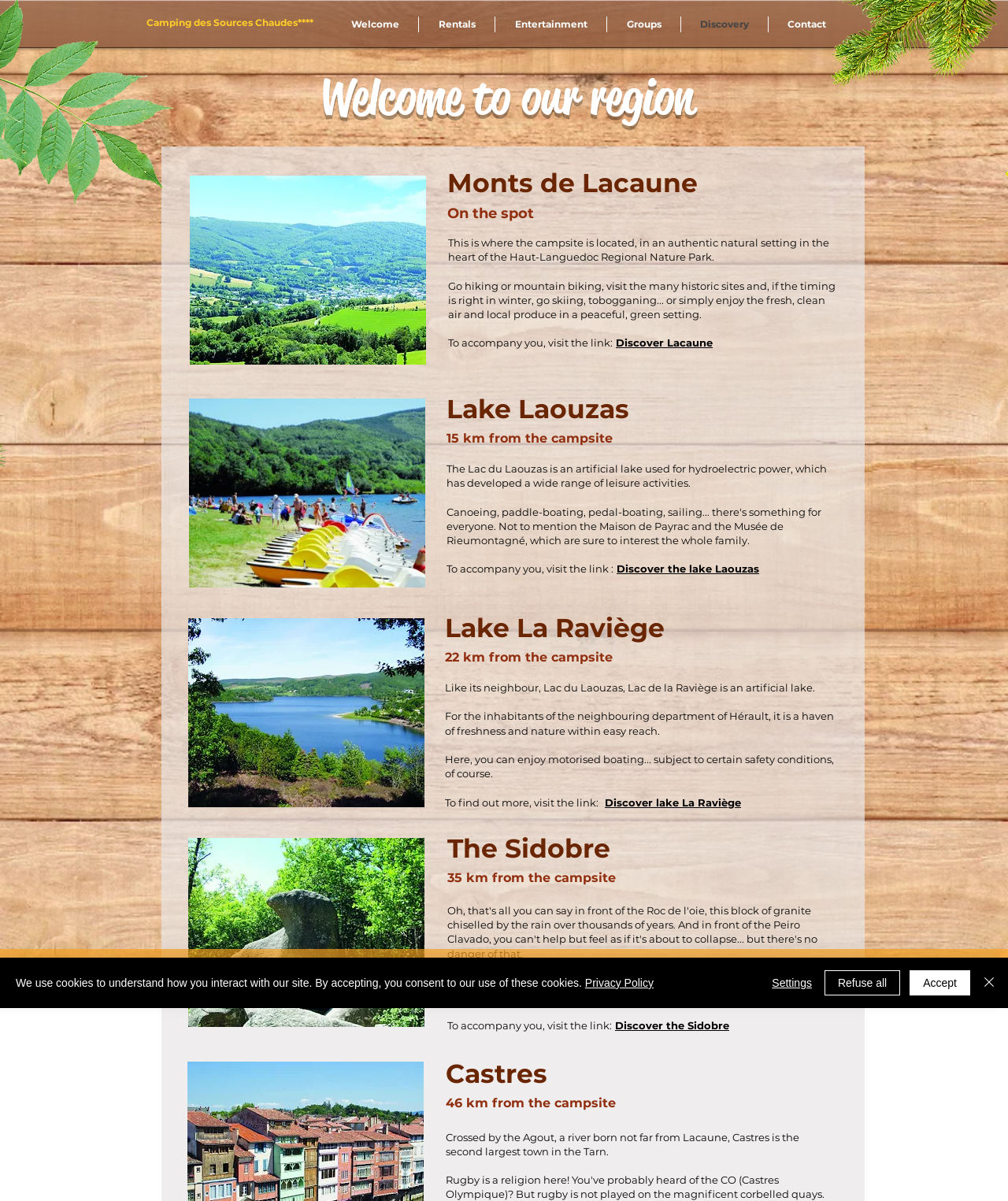What is the name of the river that crosses Castres?
Using the information from the image, provide a comprehensive answer to the question.

The name of the river that crosses Castres can be found in the static text element with the text 'Crossed by the Agout, a river born not far from Lacaune, Castres is the second largest town in the Tarn.' which is located below the heading element 'Castres'.